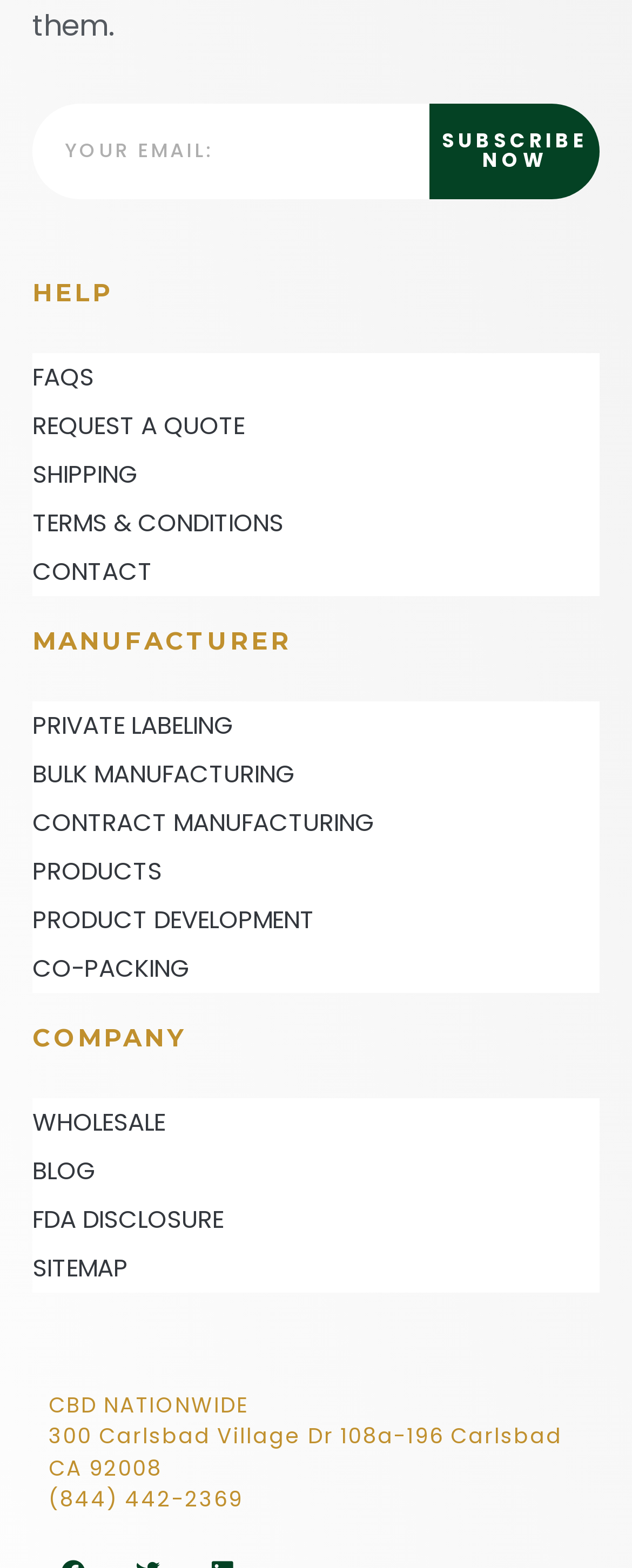Answer the question with a single word or phrase: 
What is the company's phone number?

(844) 442-2369